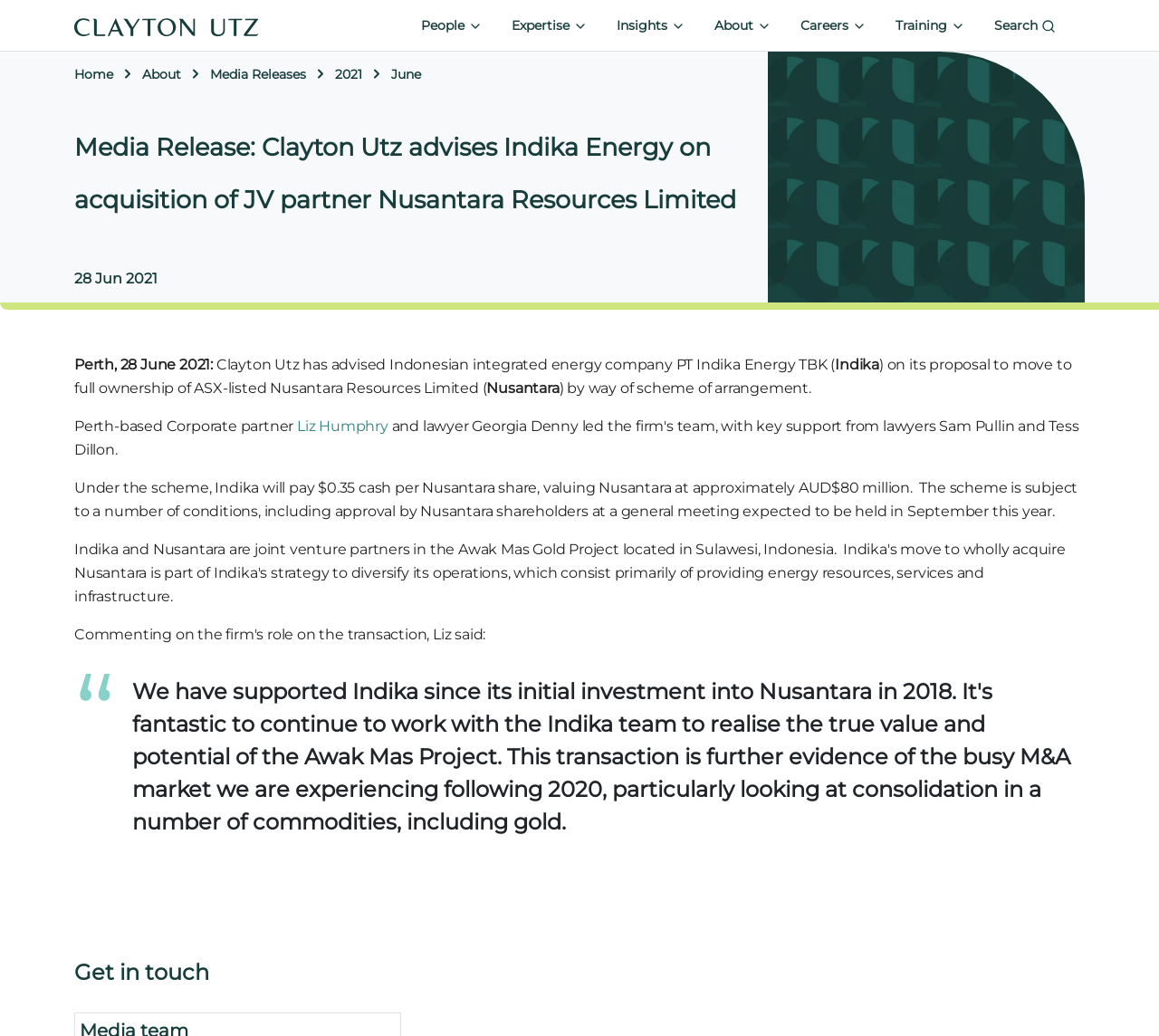Can you provide the bounding box coordinates for the element that should be clicked to implement the instruction: "view portraits"?

None